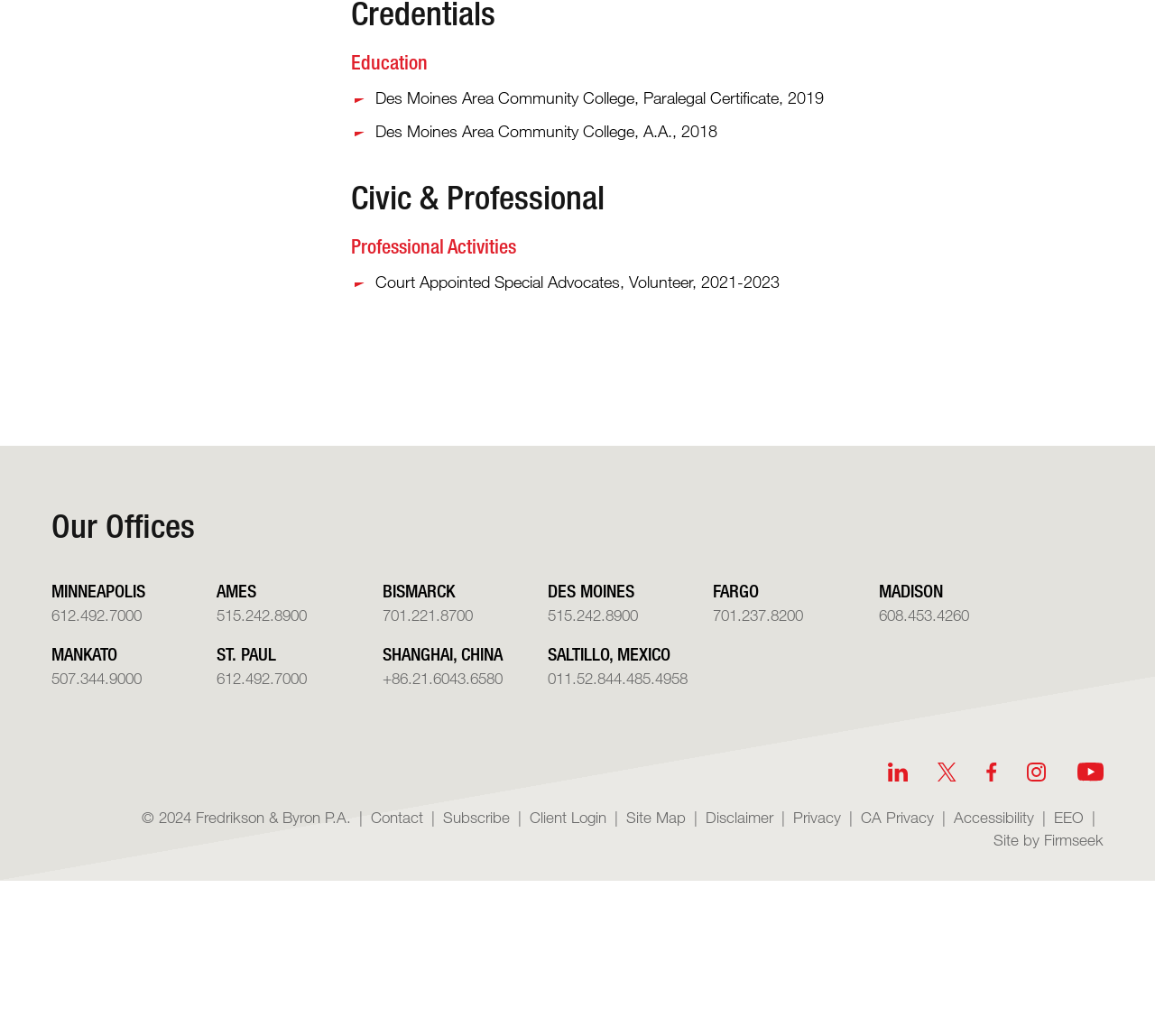Locate the bounding box coordinates of the element you need to click to accomplish the task described by this instruction: "View Minneapolis office details".

[0.045, 0.56, 0.126, 0.58]